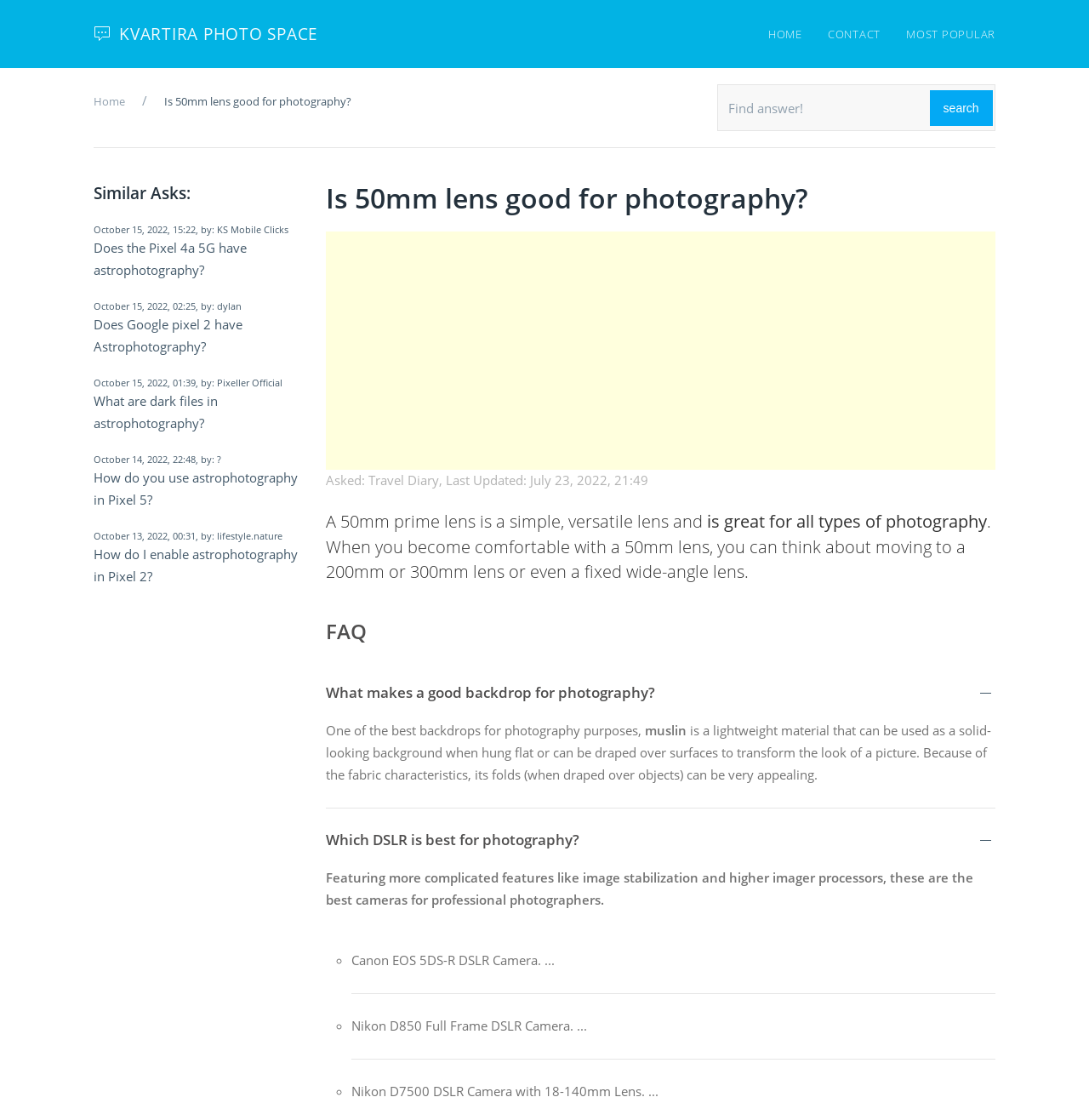What is the topic of the webpage?
Provide a one-word or short-phrase answer based on the image.

Photography